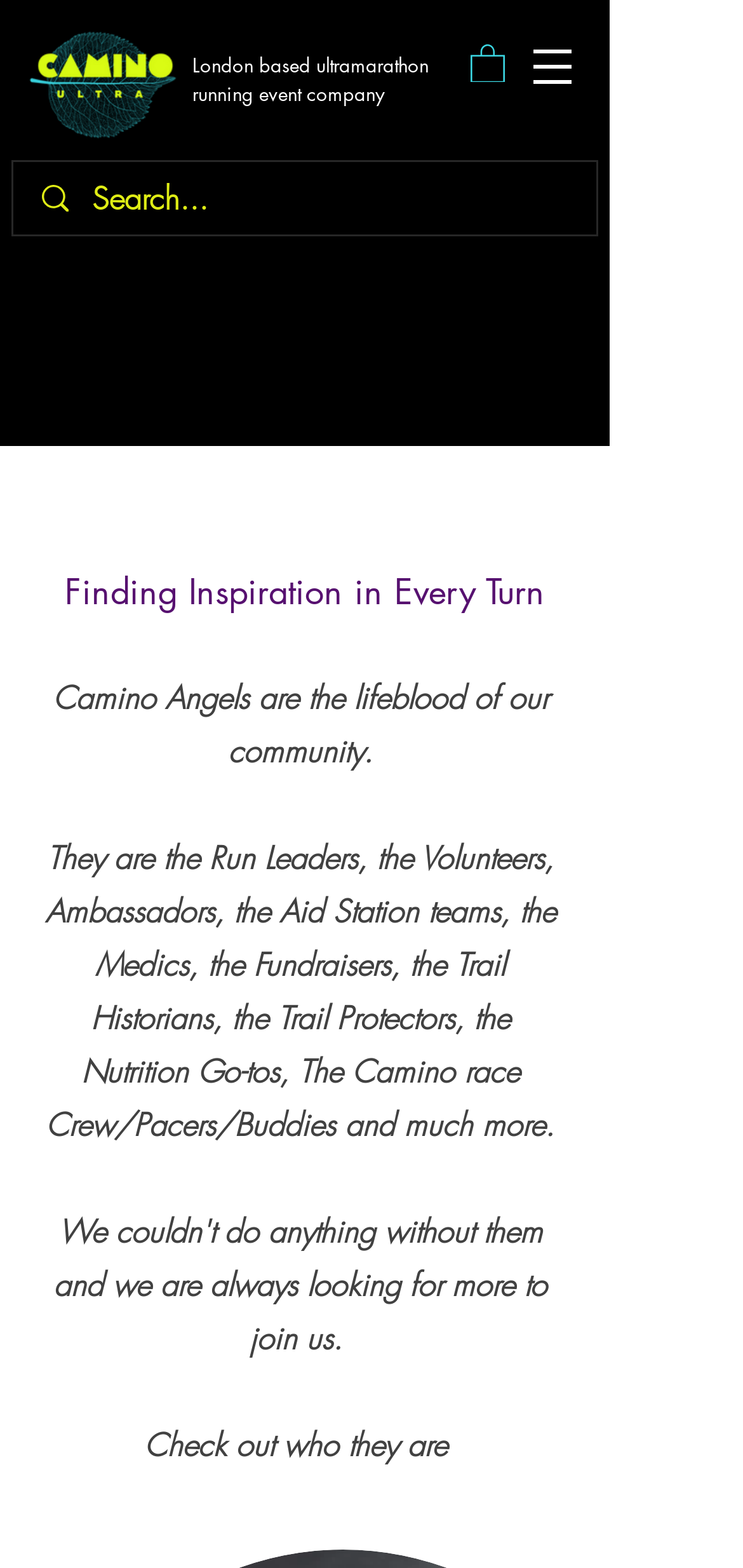Illustrate the webpage with a detailed description.

The webpage is about Camino Angels, an ultramarathon running event company based in London. At the top, there are two headings that introduce the company's location and purpose. Below these headings, there is a link with an accompanying image on the right side. 

On the top right corner, there is a navigation menu labeled "Site" with a button that has a popup menu. The button is accompanied by an image. 

On the left side, there is a search bar with a search icon and a placeholder text "Search...". Below the search bar, there are three paragraphs of text. The first paragraph has an inspirational quote, "Finding Inspiration in Every Turn". The second paragraph describes the importance of Camino Angels in the community. The third paragraph lists the various roles that Camino Angels play, including Run Leaders, Volunteers, Ambassadors, and more. 

At the bottom, there is a call-to-action text "Check out who they are" with a link.